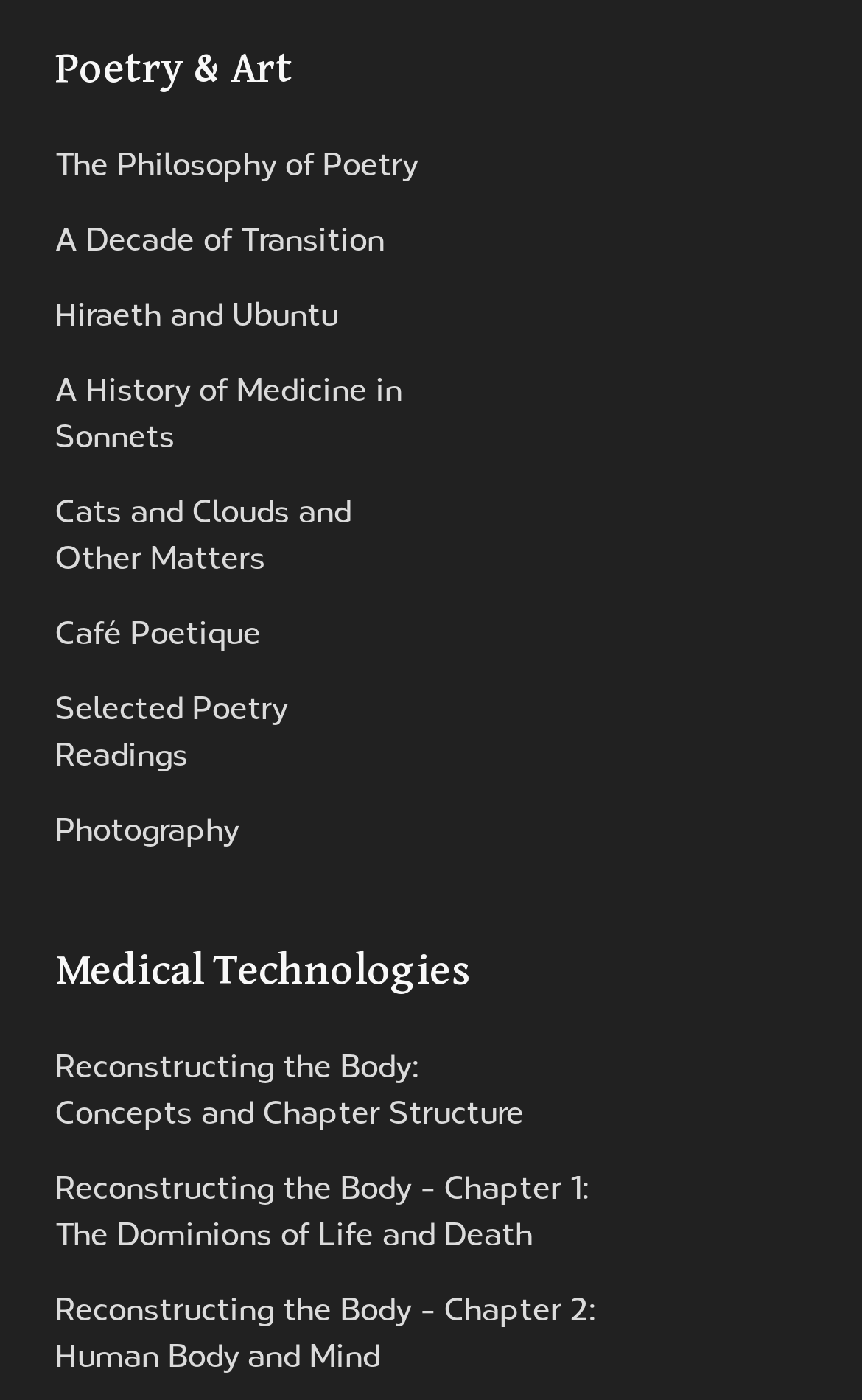Please specify the bounding box coordinates of the clickable region necessary for completing the following instruction: "Learn about Reconstructing the Body: Concepts and Chapter Structure". The coordinates must consist of four float numbers between 0 and 1, i.e., [left, top, right, bottom].

[0.064, 0.745, 0.833, 0.812]